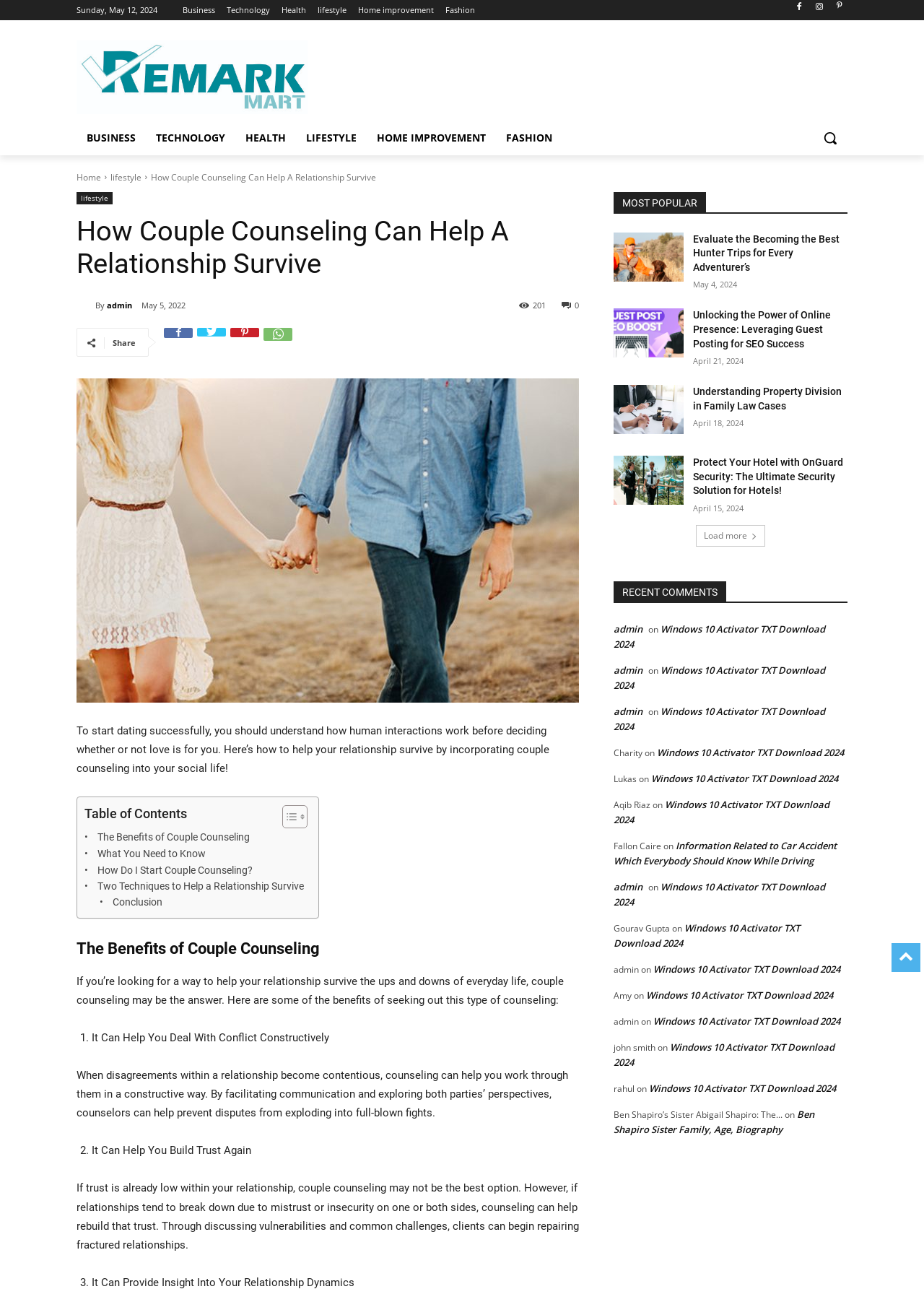Determine the bounding box coordinates of the UI element described below. Use the format (top-left x, top-left y, bottom-right x, bottom-right y) with floating point numbers between 0 and 1: Home improvement

[0.388, 0.0, 0.47, 0.015]